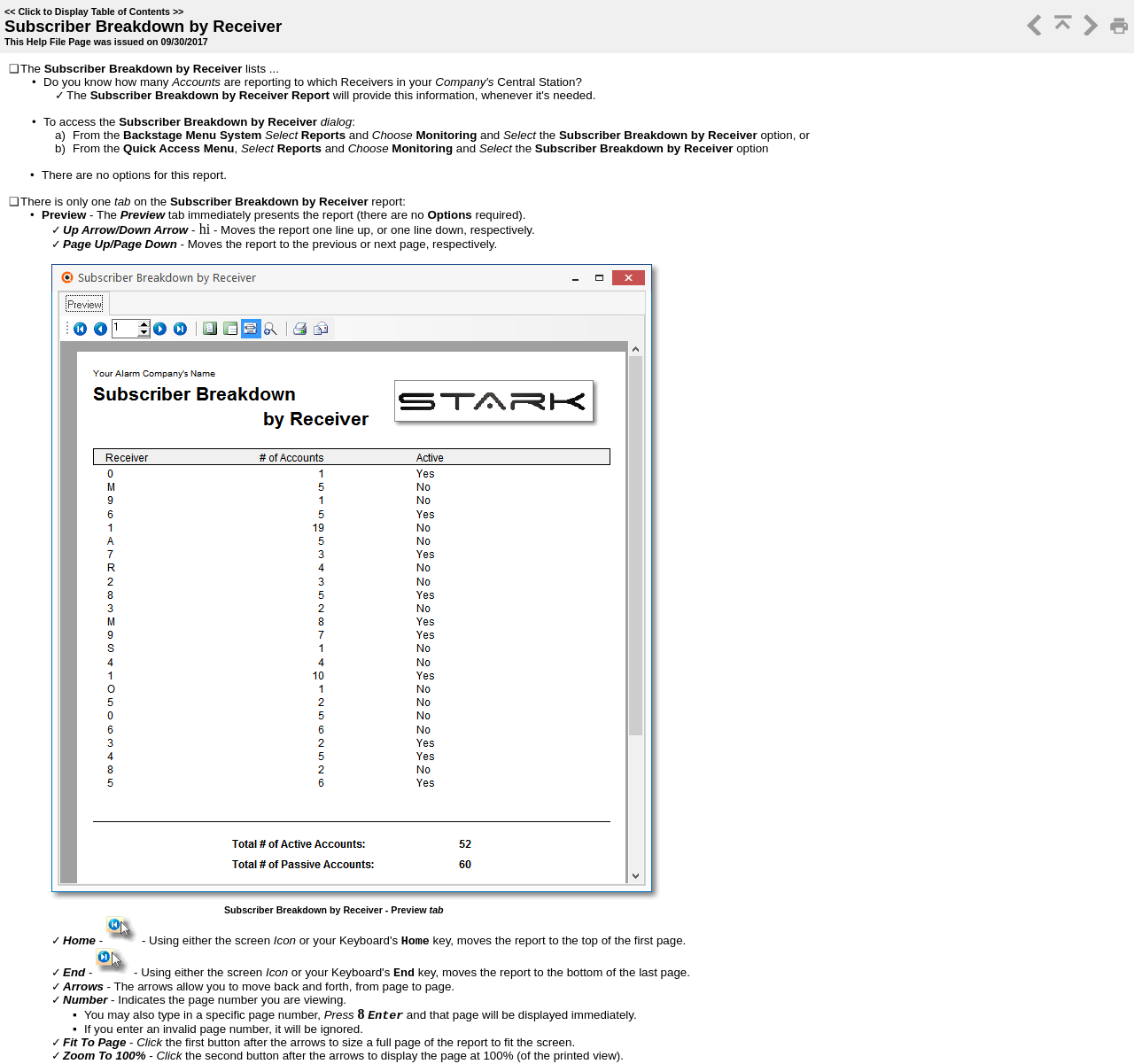What is the purpose of the Subscriber Breakdown by Receiver report?
From the screenshot, provide a brief answer in one word or phrase.

Lists accounts reporting to receivers